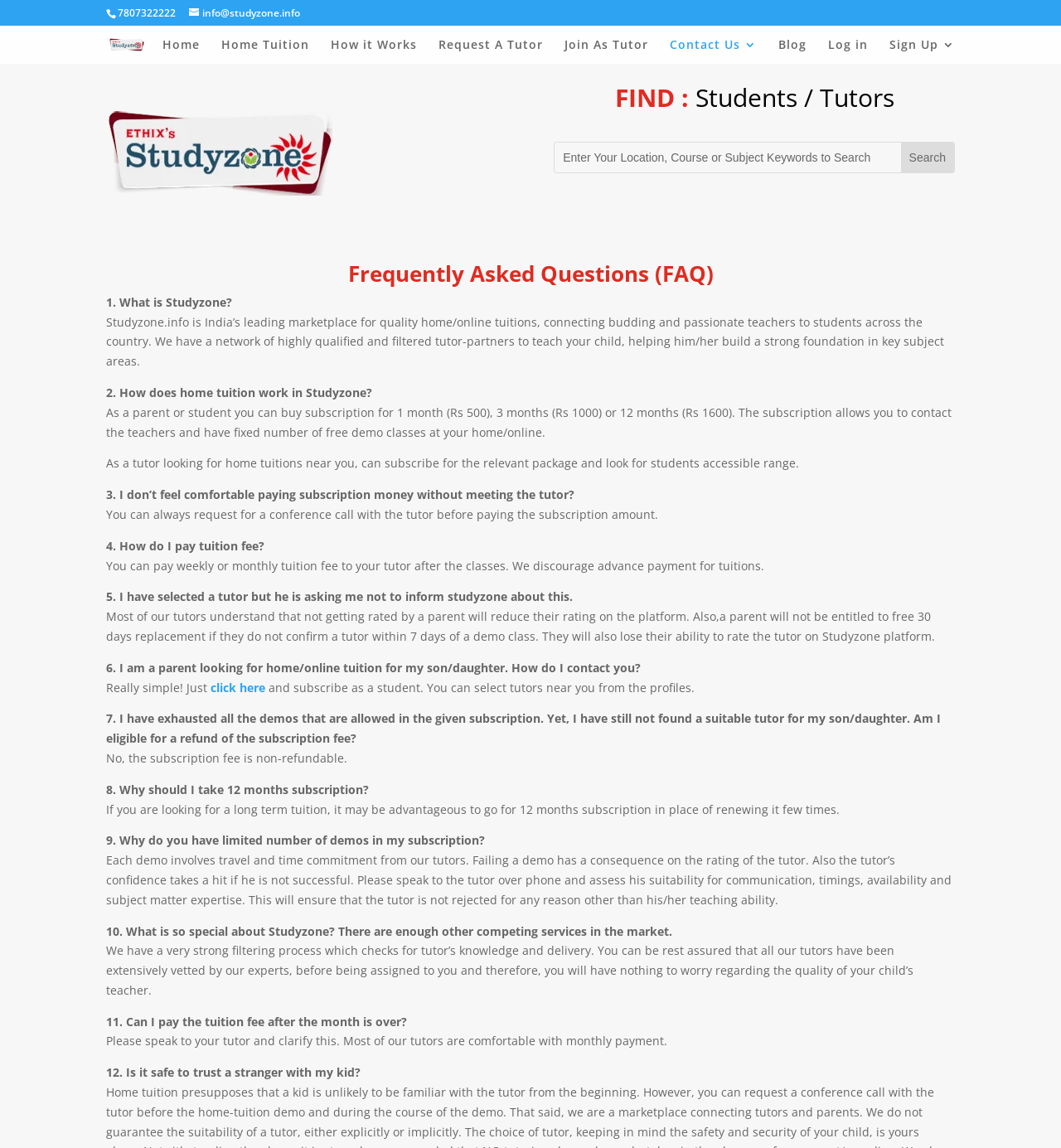How many demo classes are allowed in a subscription?
Please use the image to deliver a detailed and complete answer.

According to the FAQ section, as a parent or student, you can buy a subscription that allows you to contact teachers and have a fixed number of free demo classes at your home or online.